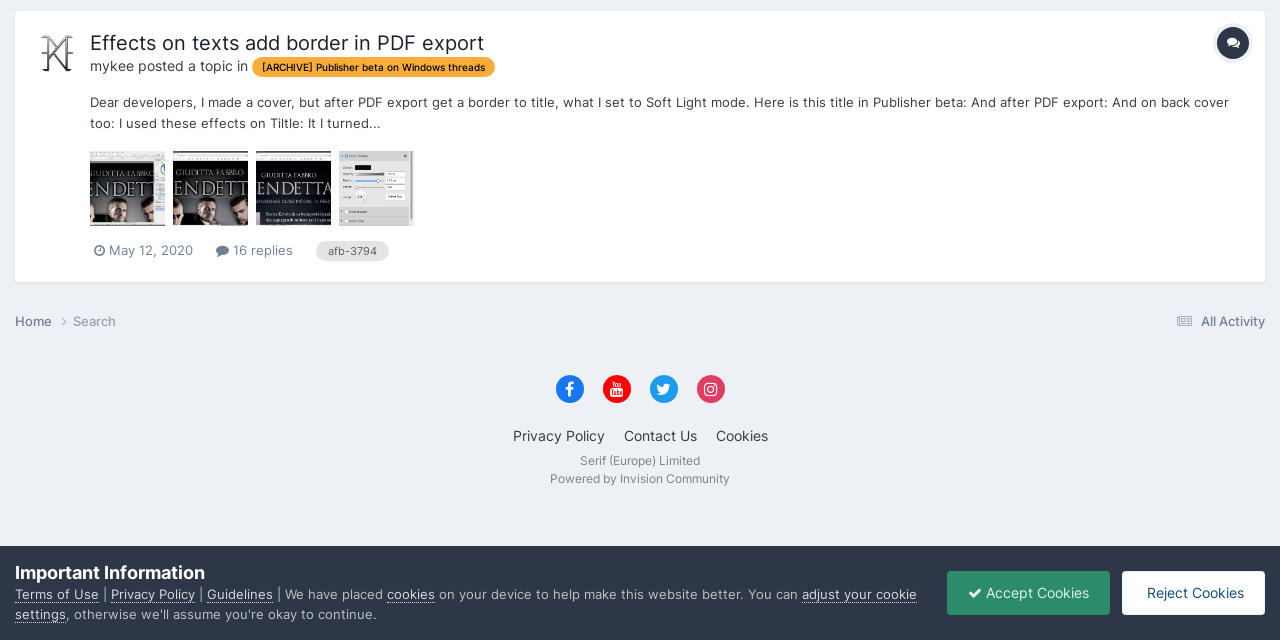Given the element description mykee, identify the bounding box coordinates for the UI element on the webpage screenshot. The format should be (top-left x, top-left y, bottom-right x, bottom-right y), with values between 0 and 1.

[0.07, 0.088, 0.105, 0.115]